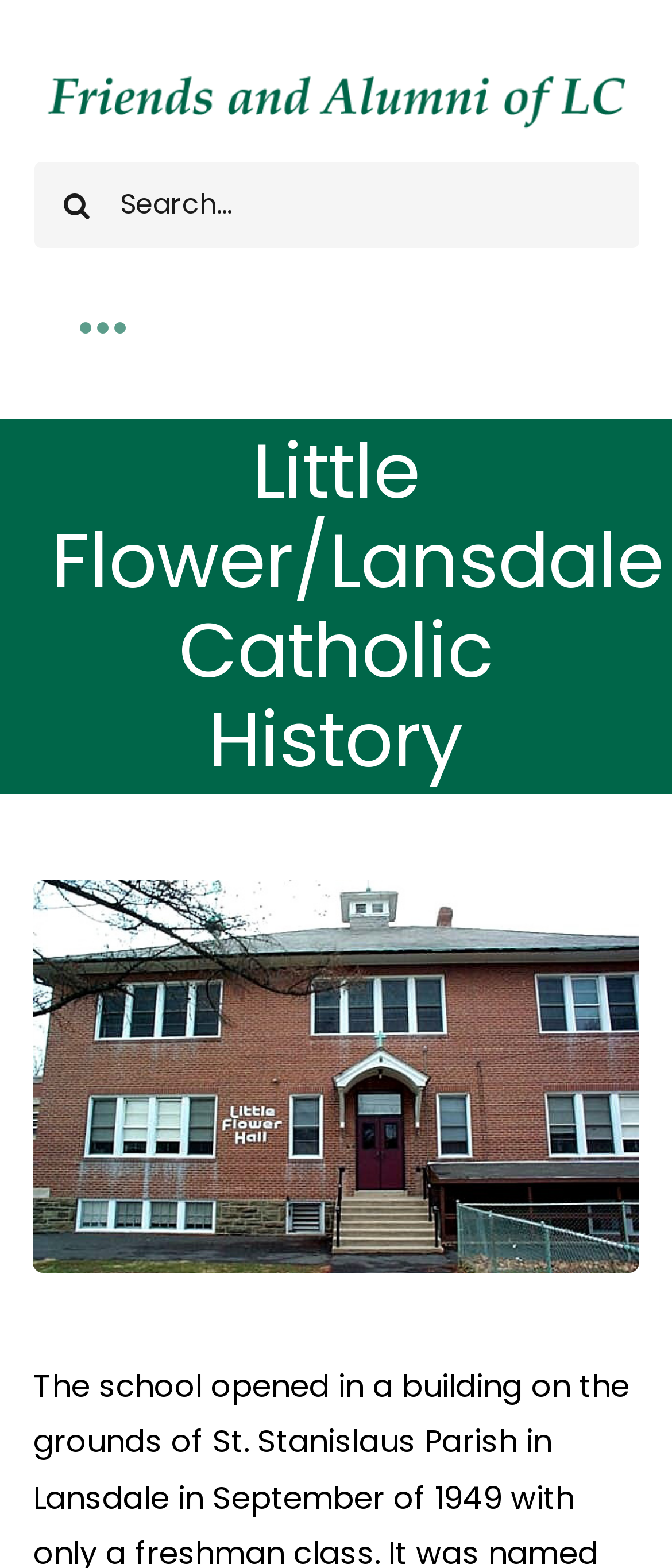Is the navigation menu expanded?
Please provide an in-depth and detailed response to the question.

I checked the 'Toggle Navigation' button, which has an attribute 'expanded: False', indicating that the navigation menu is not expanded.